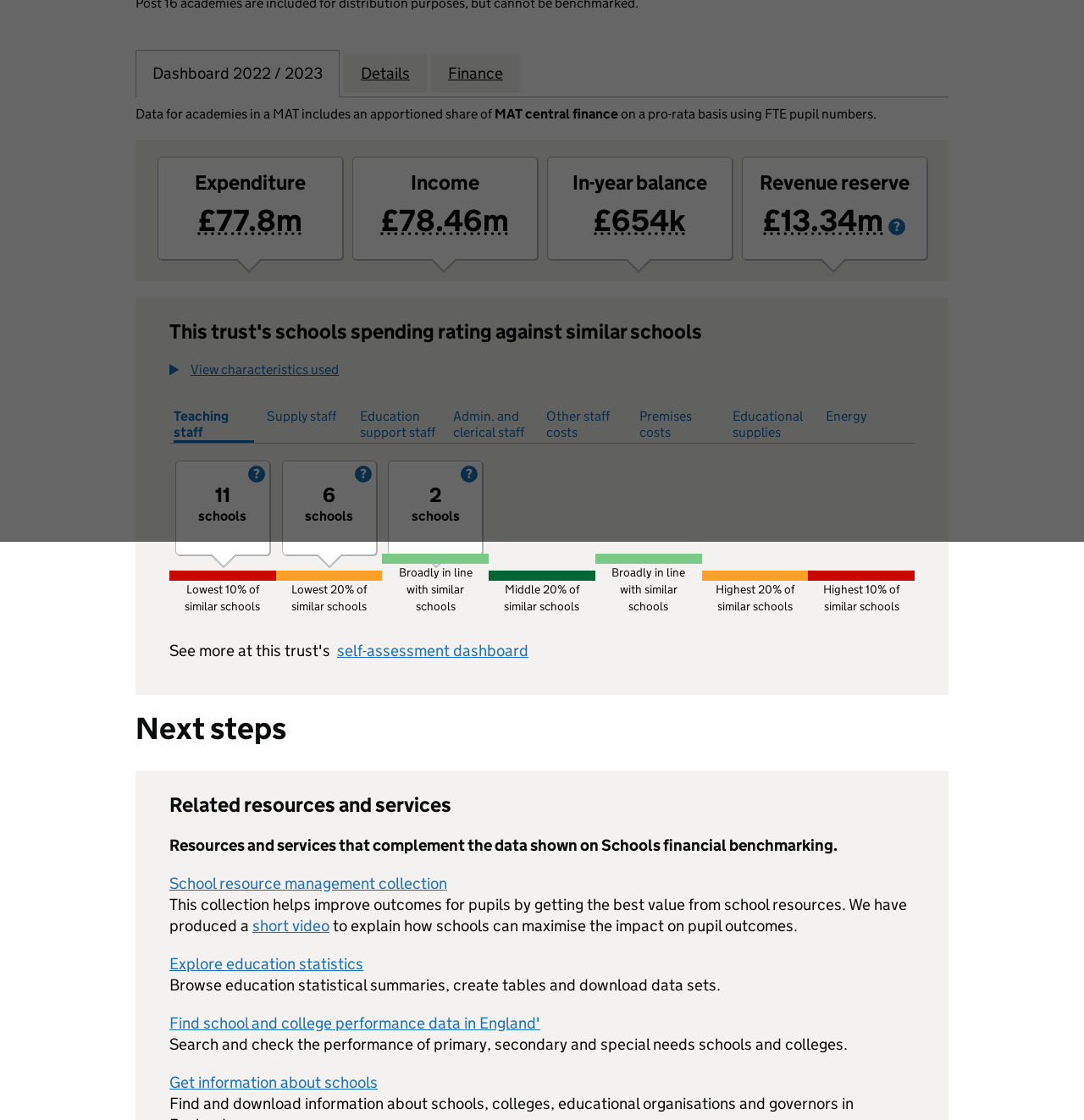Based on the element description Explore education statistics, identify the bounding box coordinates for the UI element. The coordinates should be in the format (top-left x, top-left y, bottom-right x, bottom-right y) and within the 0 to 1 range.

[0.156, 0.852, 0.335, 0.869]